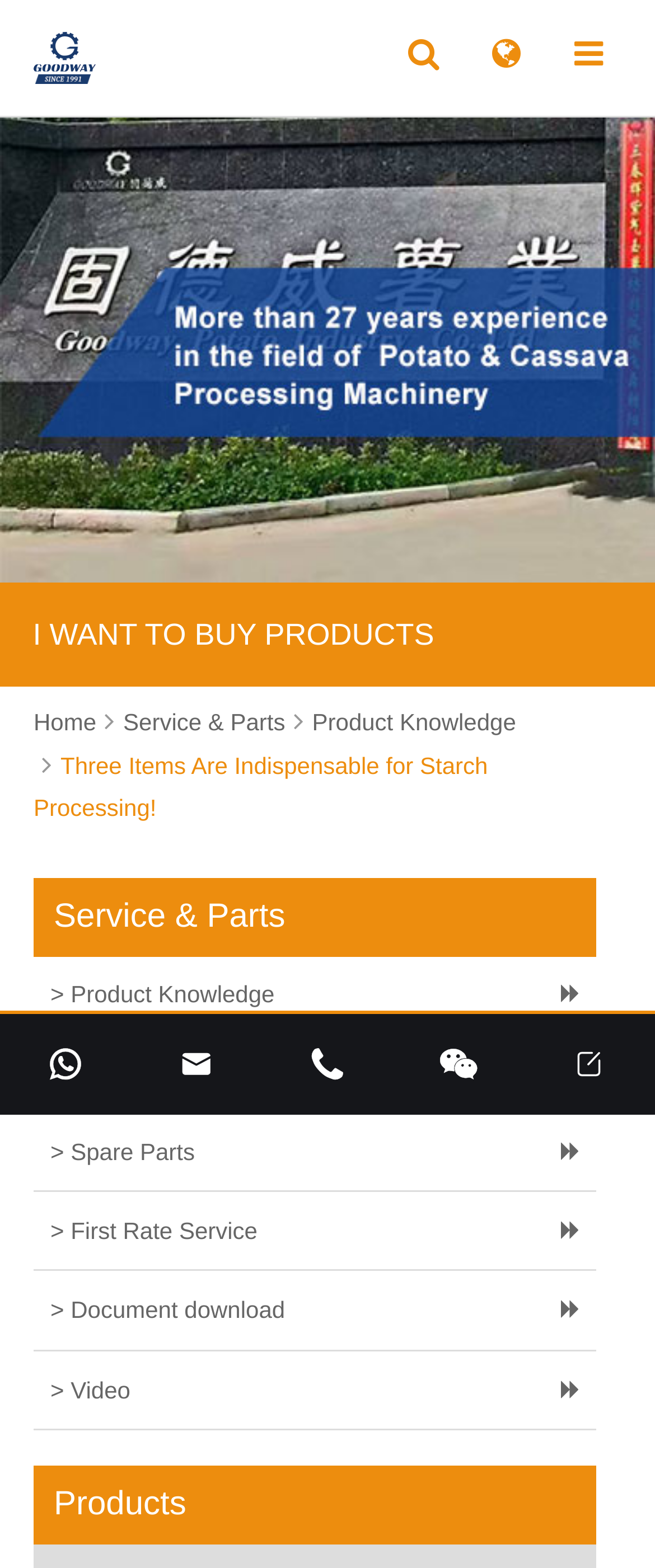Please specify the bounding box coordinates of the area that should be clicked to accomplish the following instruction: "visit the home page". The coordinates should consist of four float numbers between 0 and 1, i.e., [left, top, right, bottom].

None